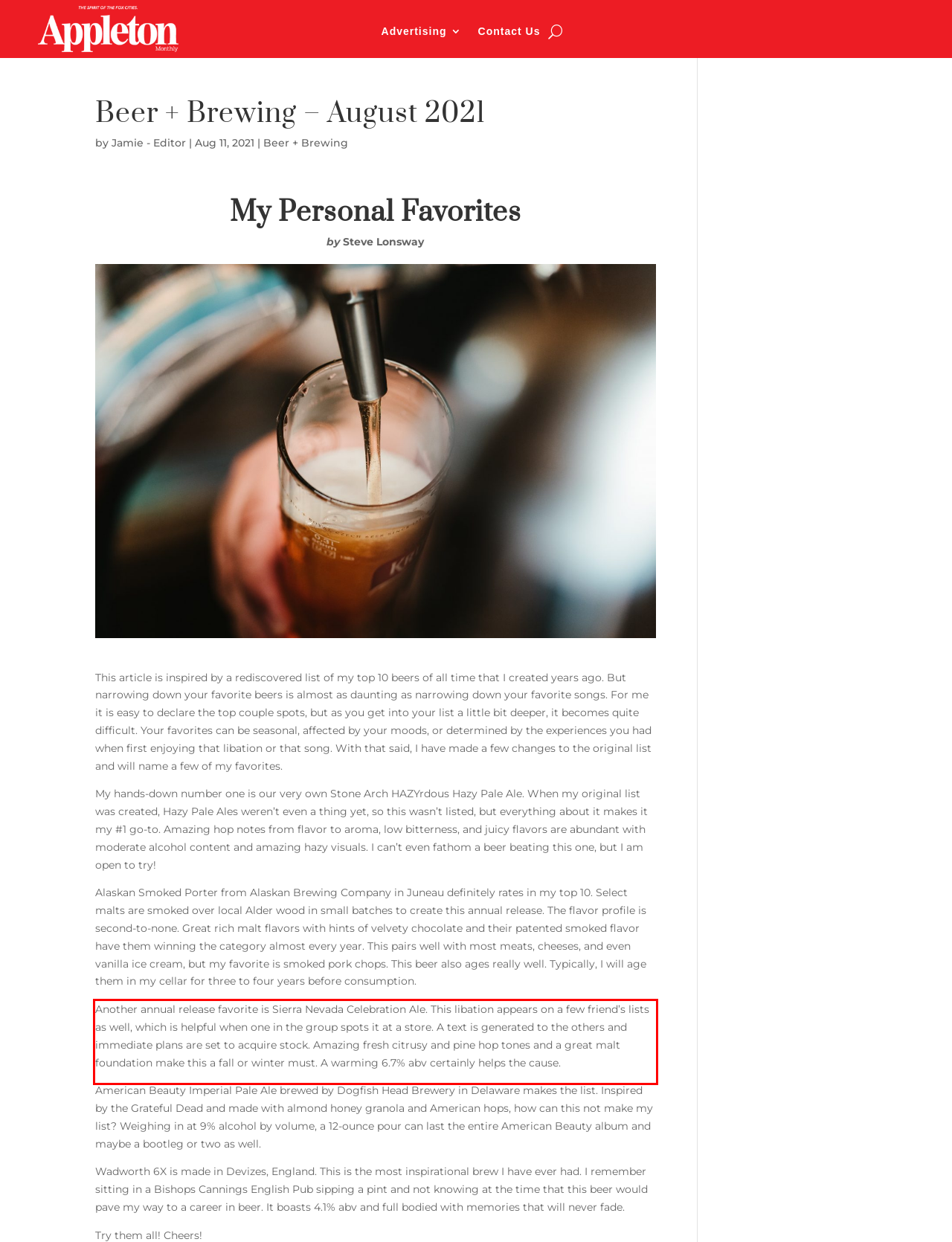Please identify the text within the red rectangular bounding box in the provided webpage screenshot.

Another annual release favorite is Sierra Nevada Celebration Ale. This libation appears on a few friend’s lists as well, which is helpful when one in the group spots it at a store. A text is generated to the others and immediate plans are set to acquire stock. Amazing fresh citrusy and pine hop tones and a great malt foundation make this a fall or winter must. A warming 6.7% abv certainly helps the cause.